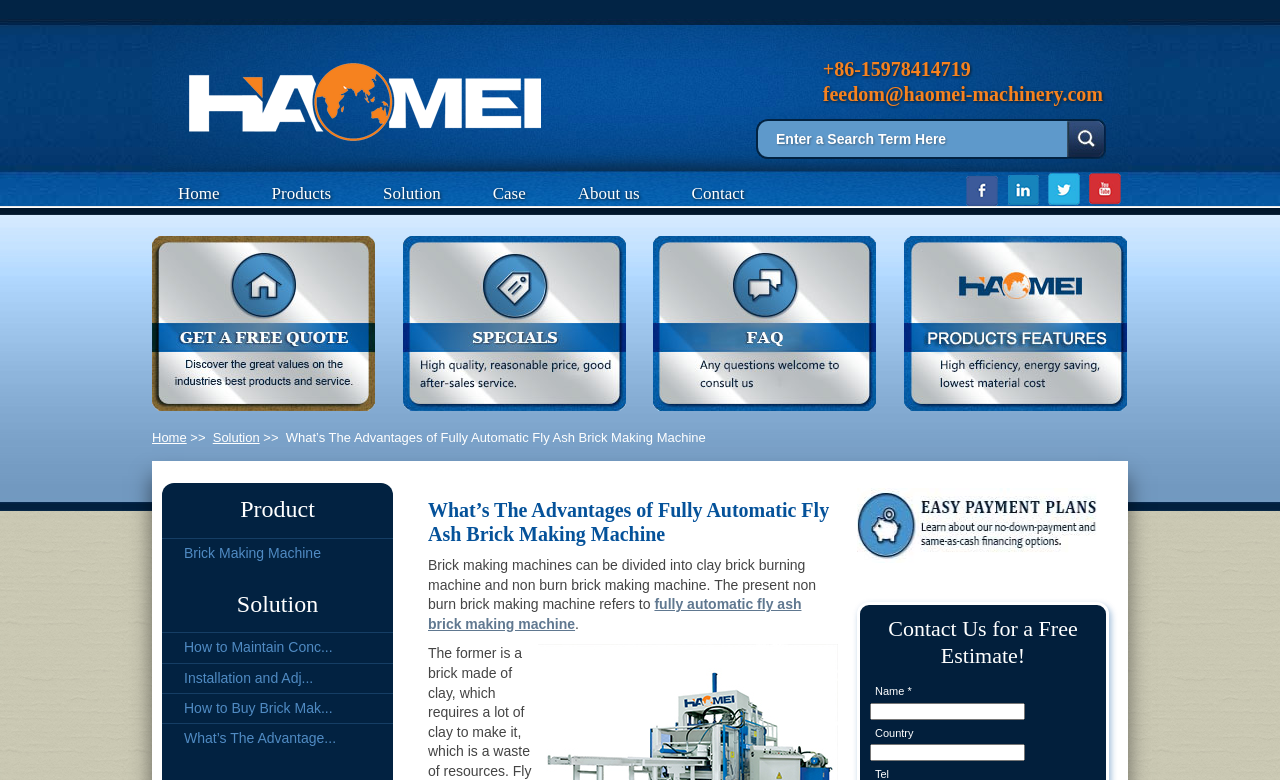Specify the bounding box coordinates (top-left x, top-left y, bottom-right x, bottom-right y) of the UI element in the screenshot that matches this description: Brick Making Machine

[0.127, 0.689, 0.307, 0.728]